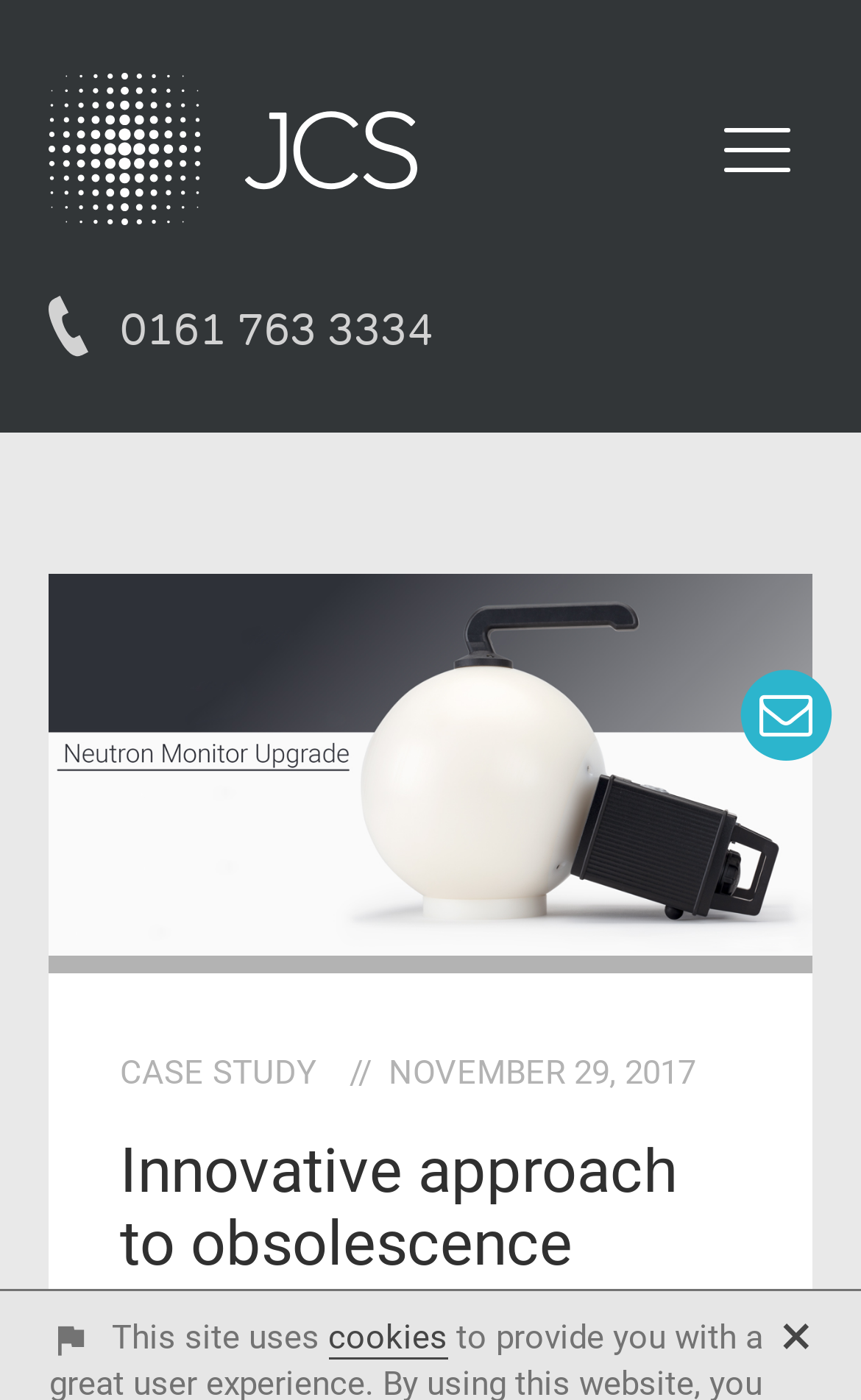Generate a detailed explanation of the webpage's features and information.

The webpage is about JCS Nuclear Solutions, with a focus on addressing instrument obsolescence challenges and adopting innovative approaches in upgrading an ageing fleet of neutron monitors. 

At the top right corner, there is a link to manage cookies and a close button. On the top left, there is a logo of JCS Nuclear Solutions, accompanied by a phone number. The main heading "JCS Nuclear Solutions" is situated below the logo. 

A main menu is located on the left side of the page, with a button on the right side that contains an image of a dose equivalent neutron monitor. Below the button, there is a case study section with a heading "Innovative approach to obsolescence" and a date "NOVEMBER 29, 2017".